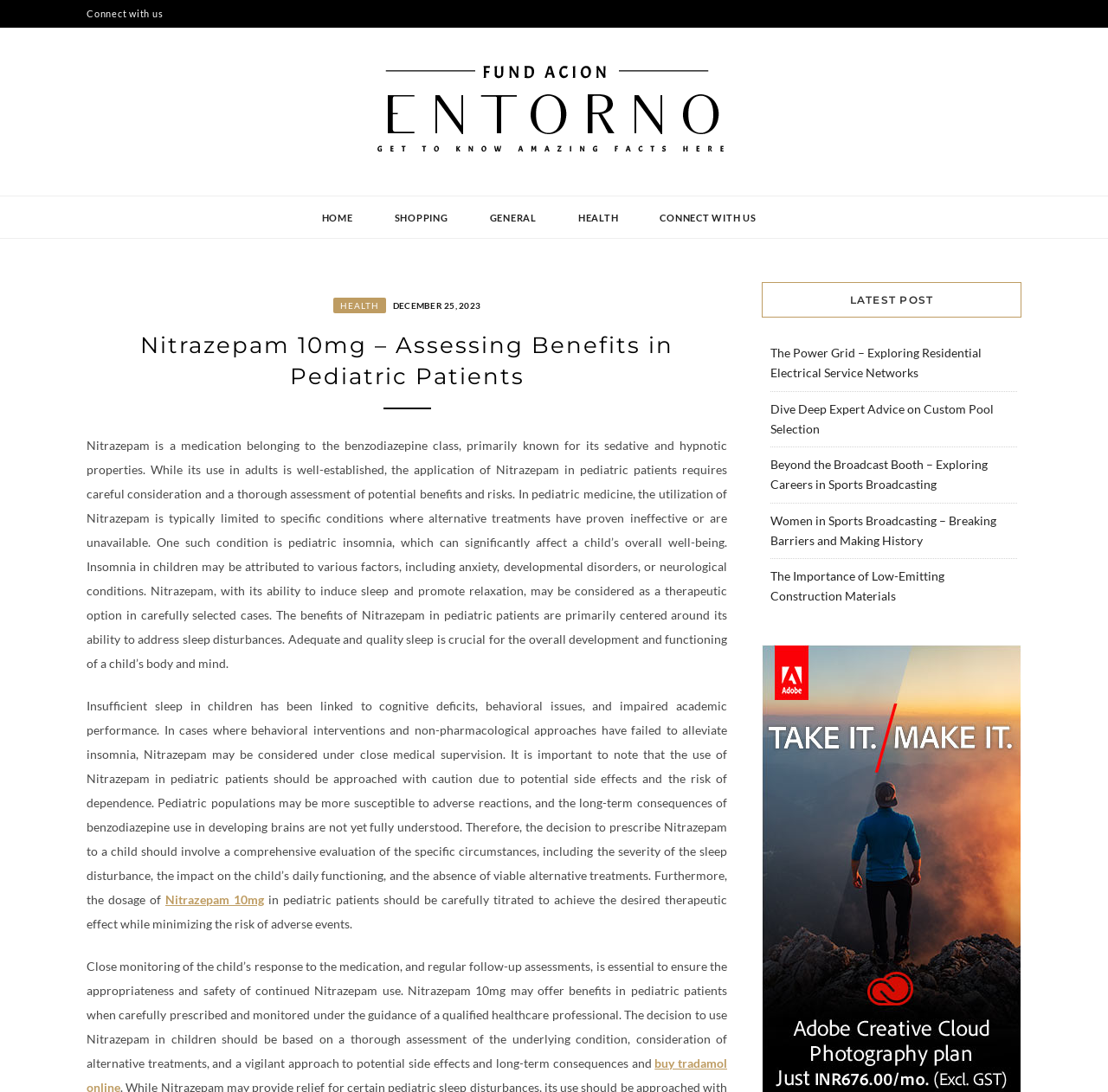Find the bounding box coordinates for the UI element that matches this description: "Fund Acion Entorno".

[0.078, 0.154, 0.454, 0.192]